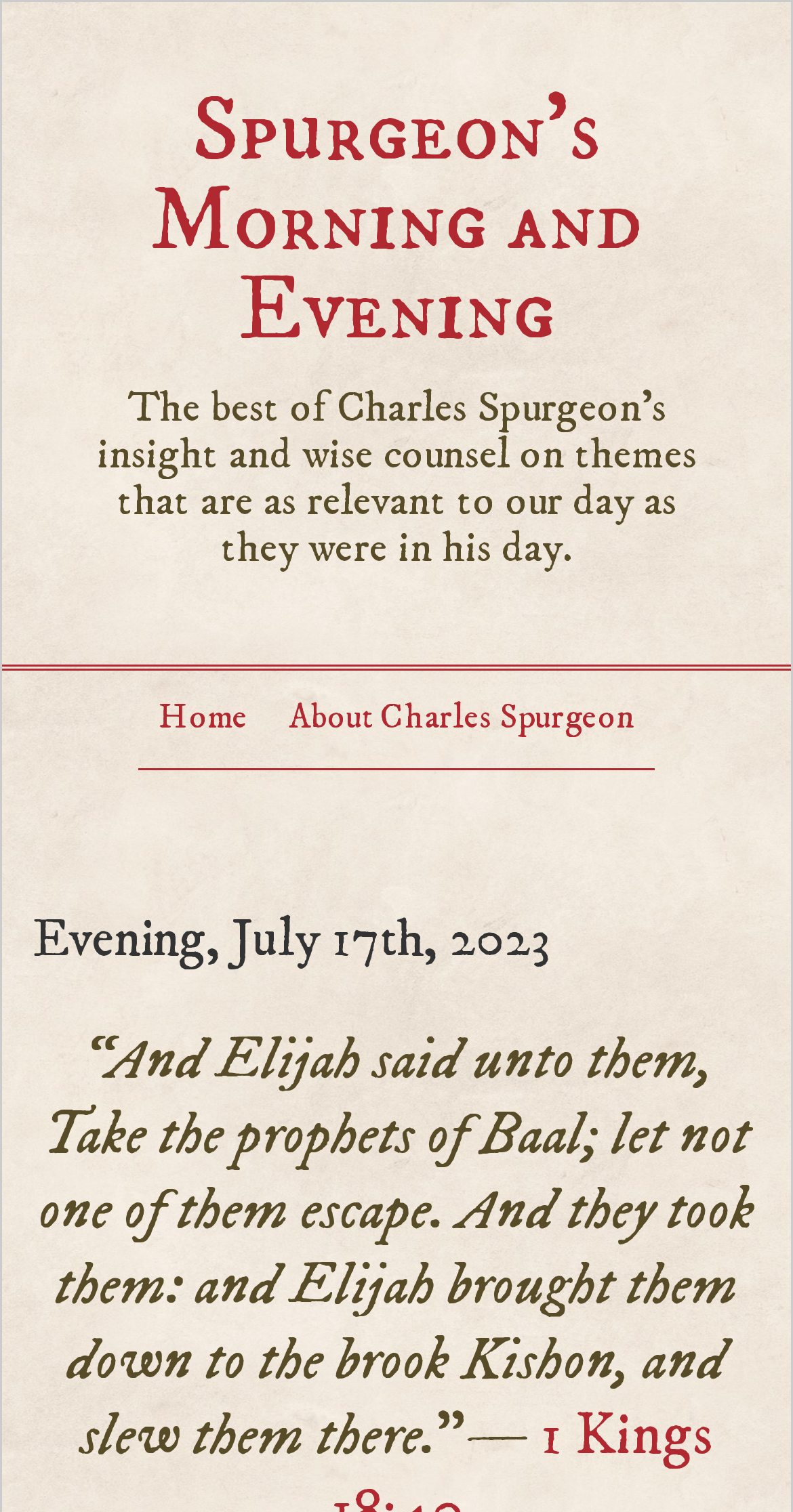Find and provide the bounding box coordinates for the UI element described with: "Spurgeon’s Morning and Evening".

[0.188, 0.05, 0.812, 0.243]